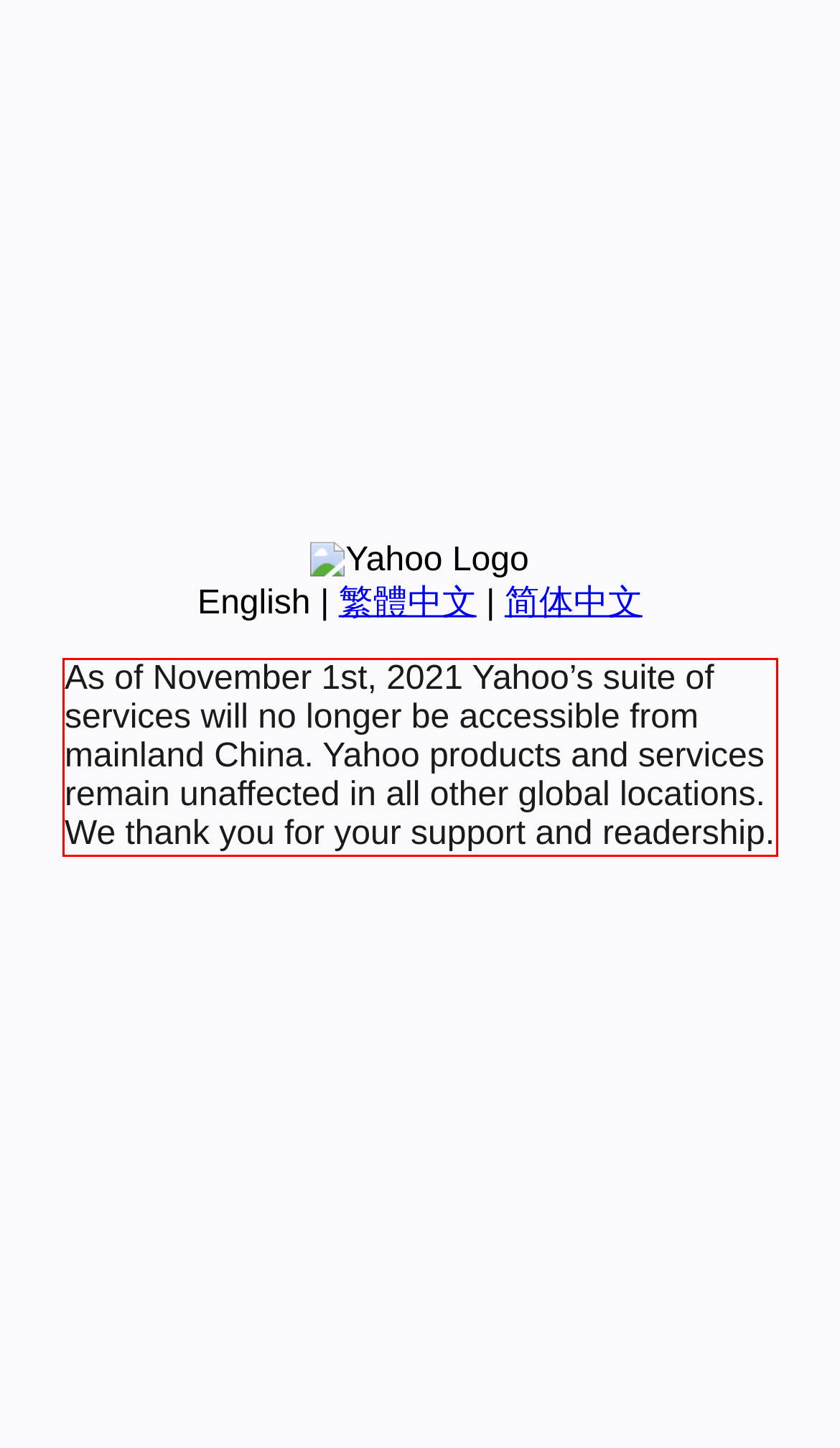Identify the red bounding box in the webpage screenshot and perform OCR to generate the text content enclosed.

As of November 1st, 2021 Yahoo’s suite of services will no longer be accessible from mainland China. Yahoo products and services remain unaffected in all other global locations. We thank you for your support and readership.